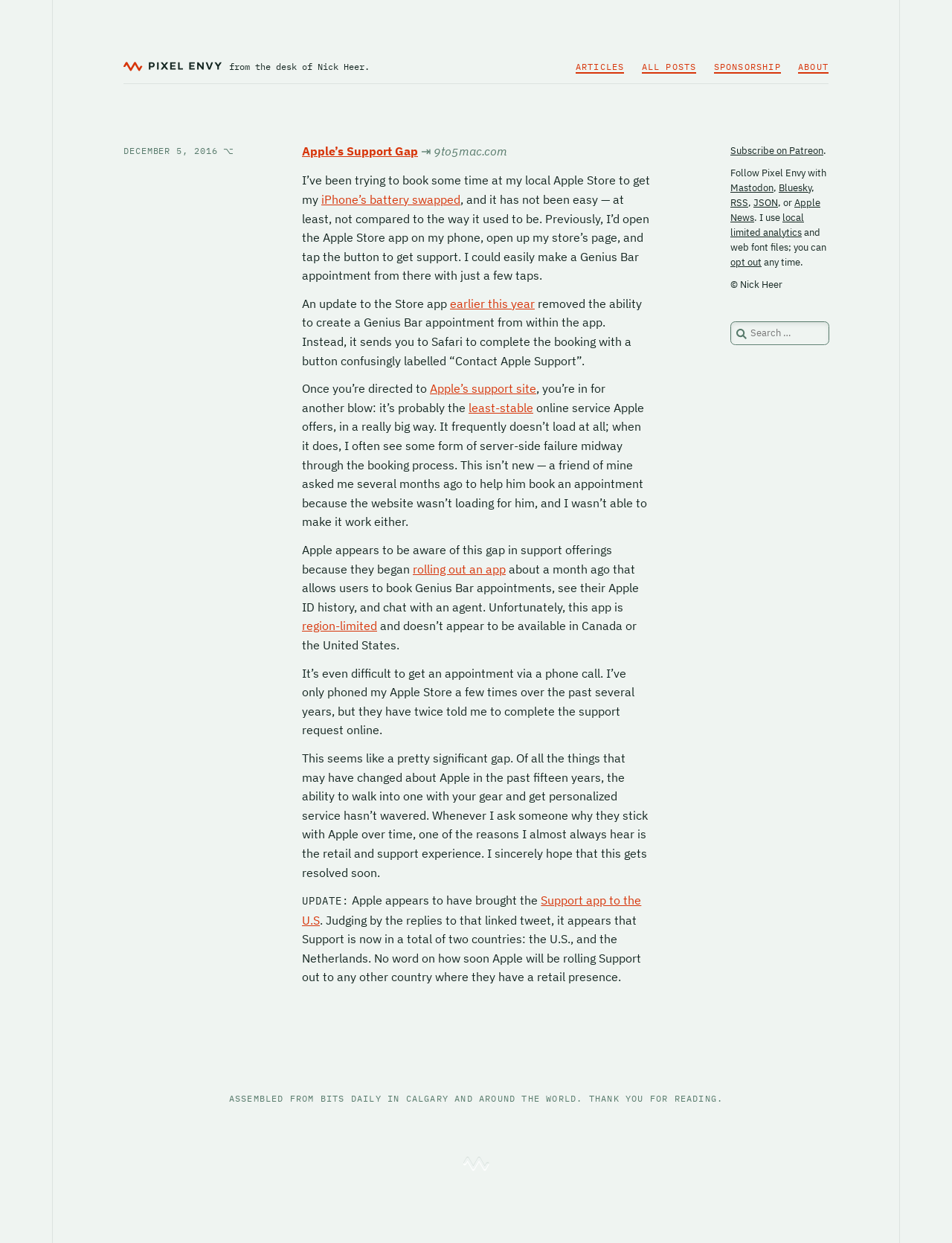Locate the bounding box coordinates of the element to click to perform the following action: 'Click the 'Pixel Envy logo''. The coordinates should be given as four float values between 0 and 1, in the form of [left, top, right, bottom].

[0.13, 0.048, 0.233, 0.058]